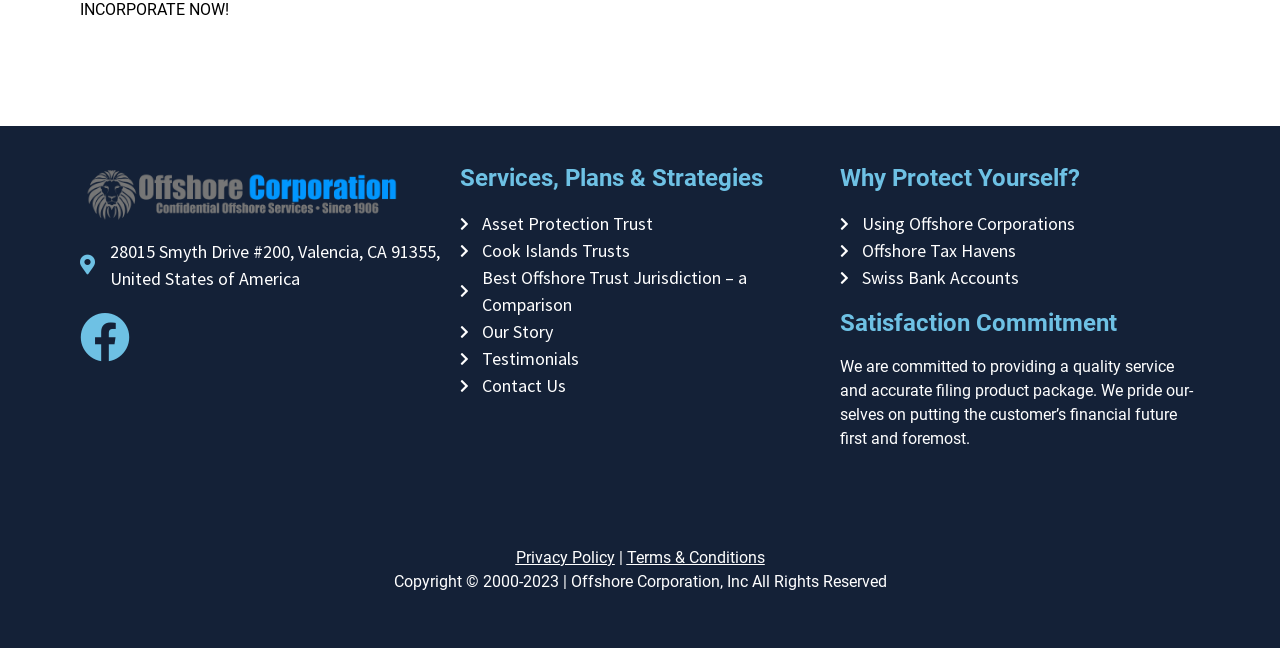Determine the bounding box coordinates of the UI element that matches the following description: "Privacy Policy". The coordinates should be four float numbers between 0 and 1 in the format [left, top, right, bottom].

[0.403, 0.845, 0.48, 0.874]